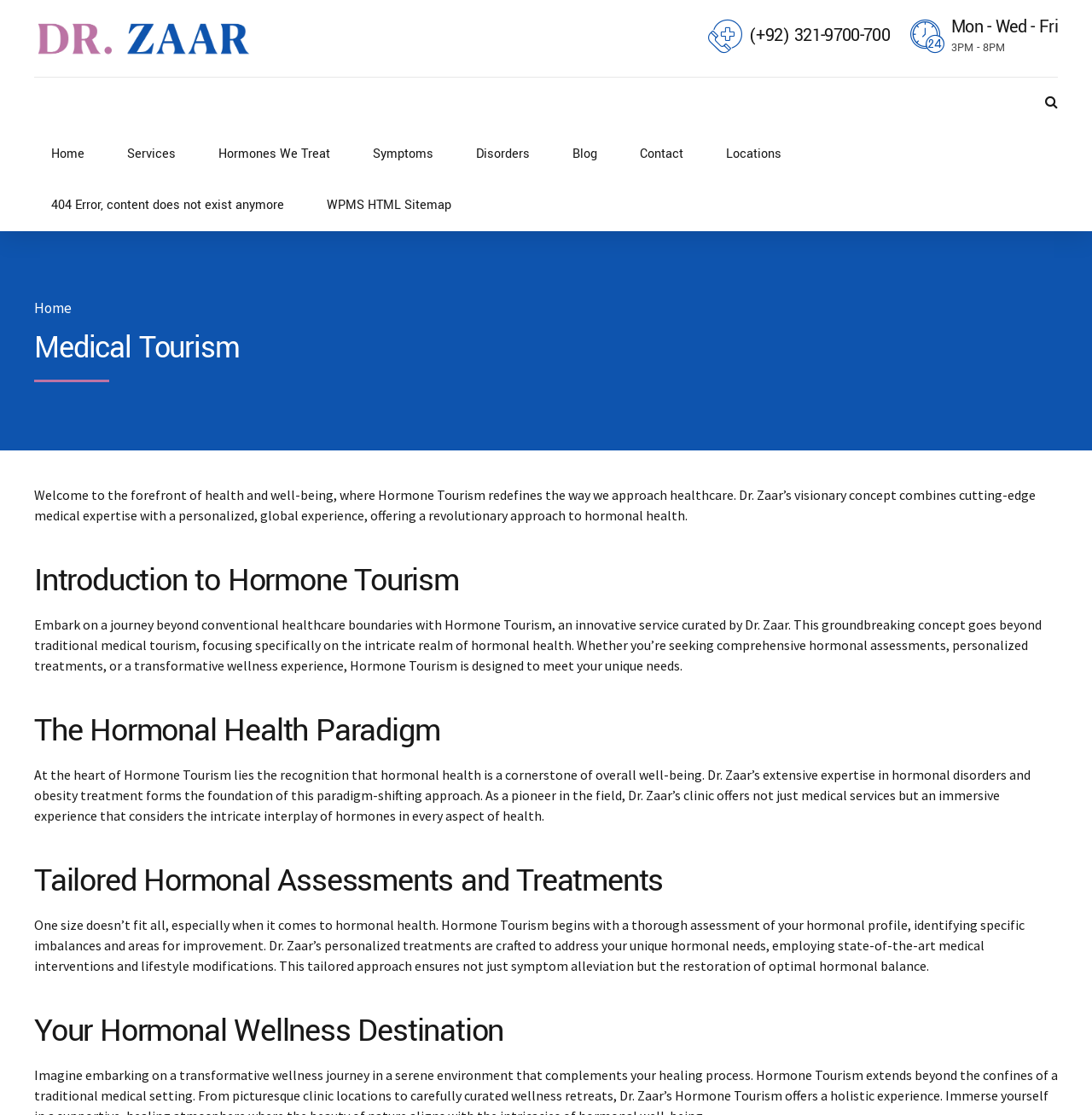Identify the bounding box coordinates of the specific part of the webpage to click to complete this instruction: "Learn about 'Locations'".

[0.649, 0.116, 0.731, 0.161]